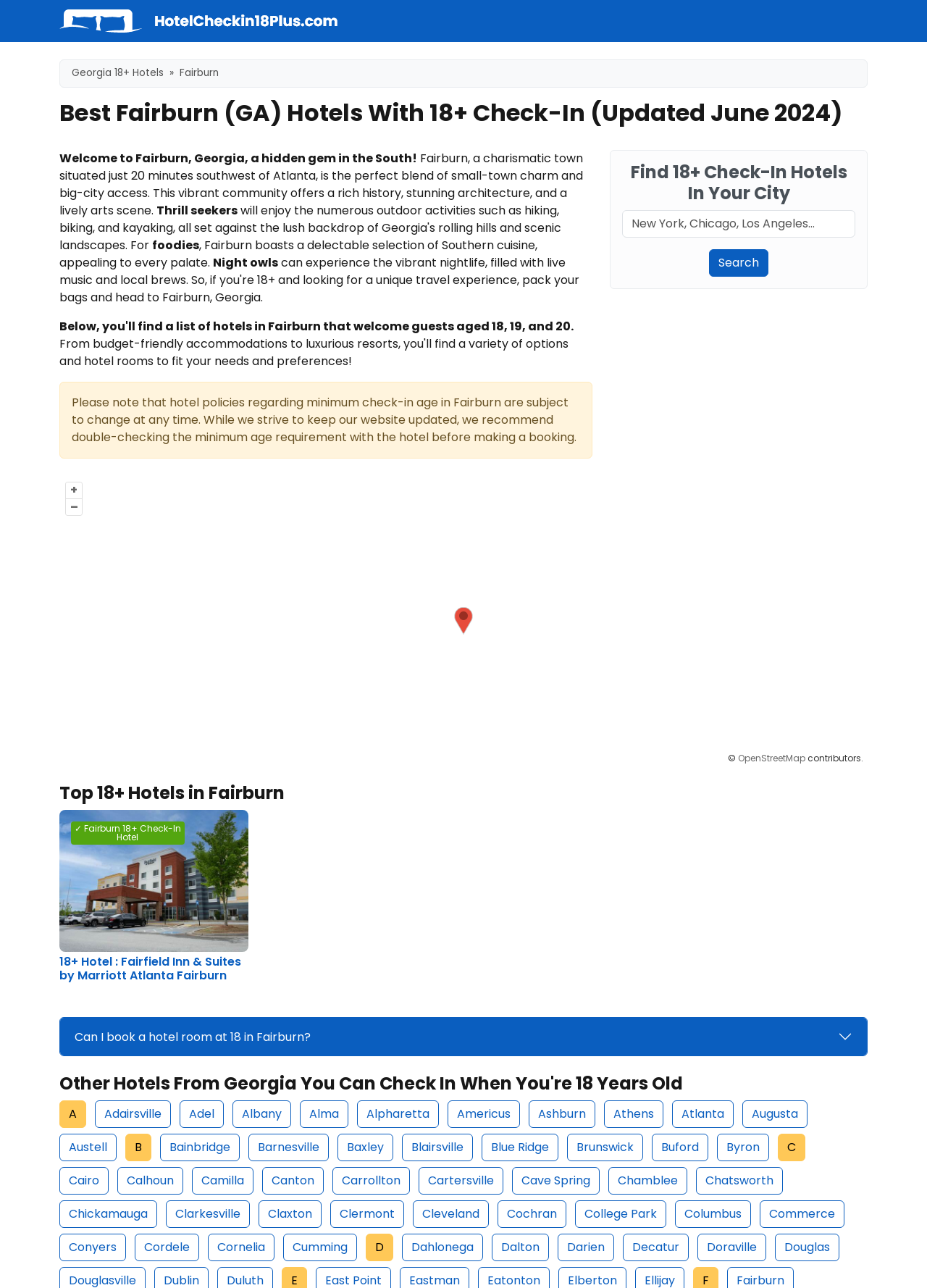What is the minimum age requirement for hotel check-in in Fairburn?
Using the details from the image, give an elaborate explanation to answer the question.

I found this answer by reading the note at the bottom of the page, which states that hotel policies regarding minimum check-in age in Fairburn are subject to change, but currently, the minimum age requirement is 18.